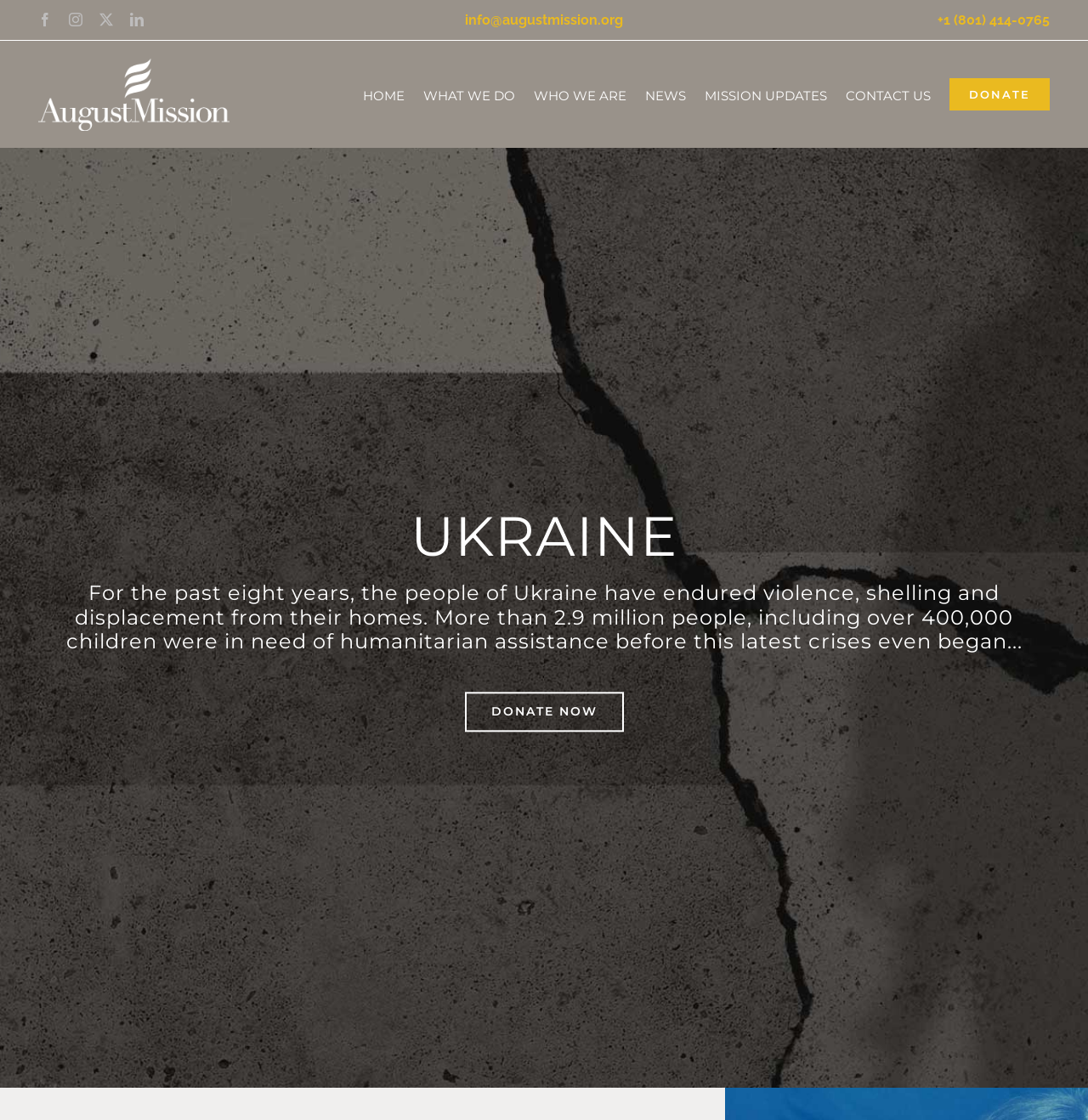Please determine the bounding box coordinates of the element's region to click for the following instruction: "learn more about what we do".

[0.389, 0.061, 0.473, 0.107]